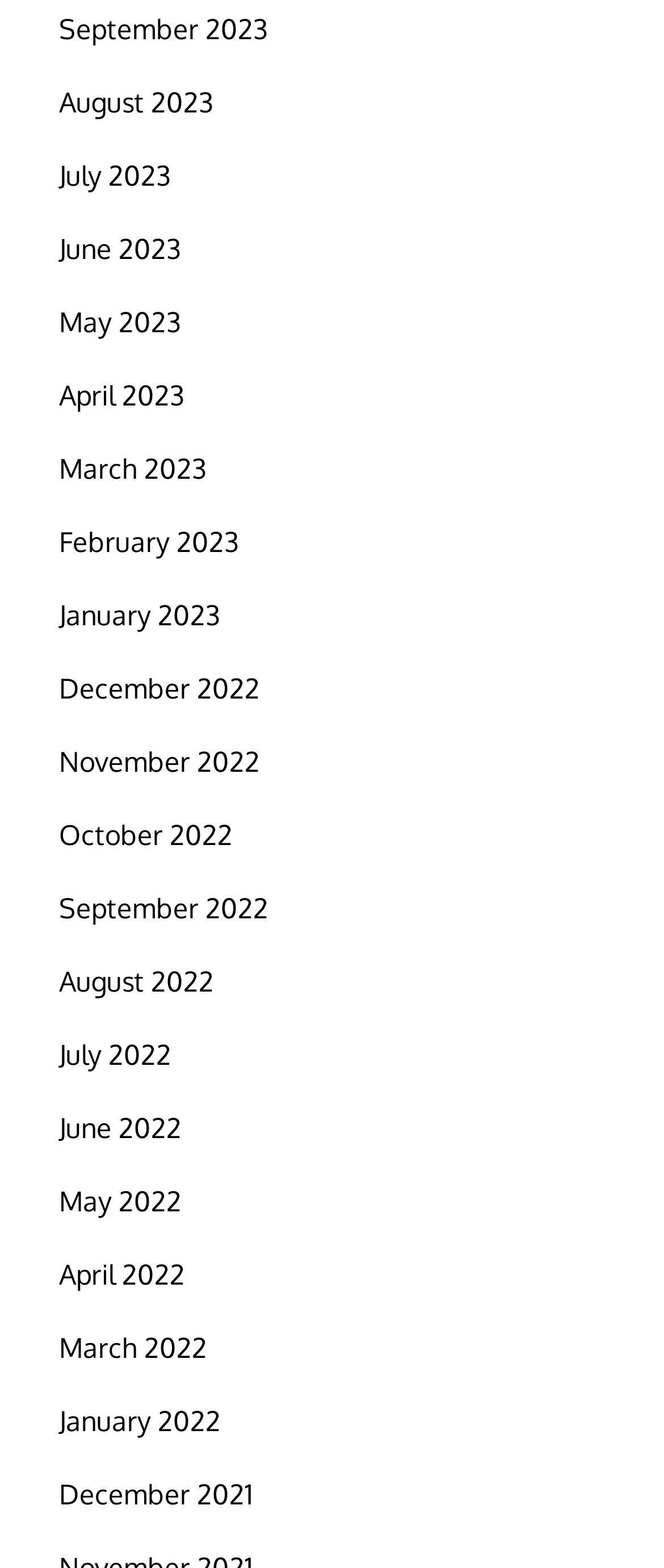Using the format (top-left x, top-left y, bottom-right x, bottom-right y), and given the element description, identify the bounding box coordinates within the screenshot: September 2023

[0.088, 0.008, 0.404, 0.03]